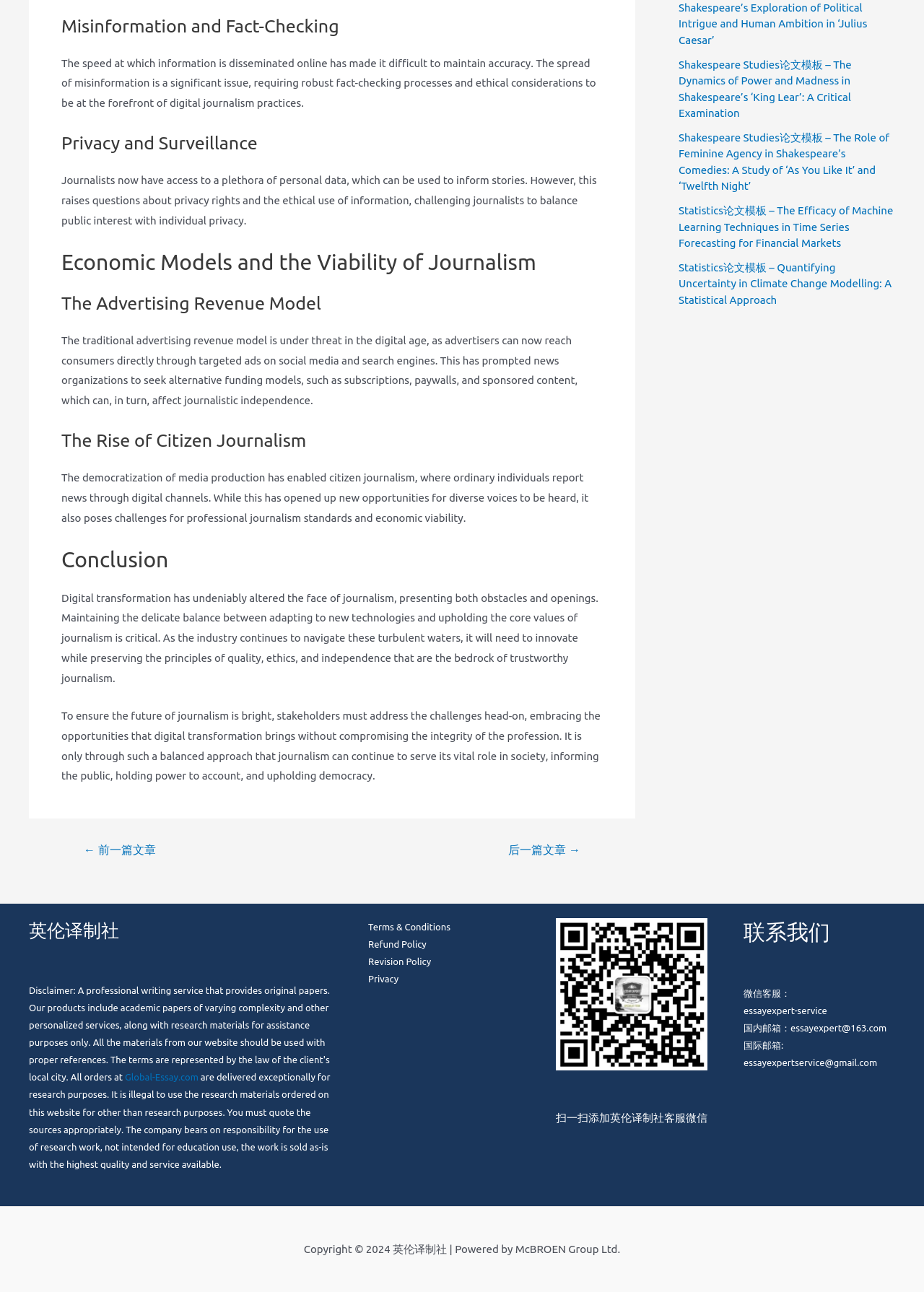Locate the bounding box coordinates of the segment that needs to be clicked to meet this instruction: "Click the '← 前一篇文章' link".

[0.072, 0.653, 0.187, 0.662]